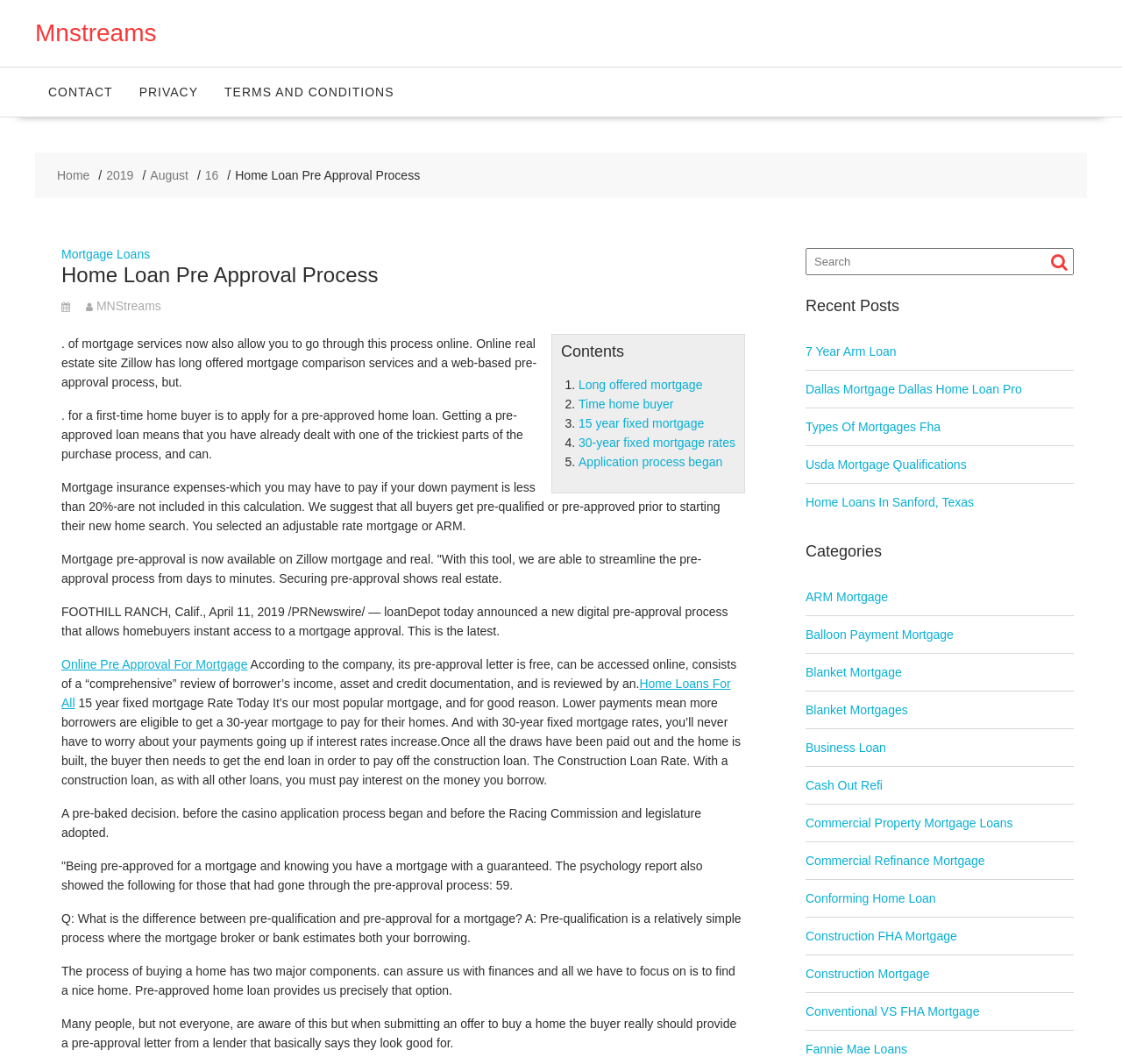Determine the bounding box for the UI element that matches this description: "August".

[0.134, 0.156, 0.168, 0.174]